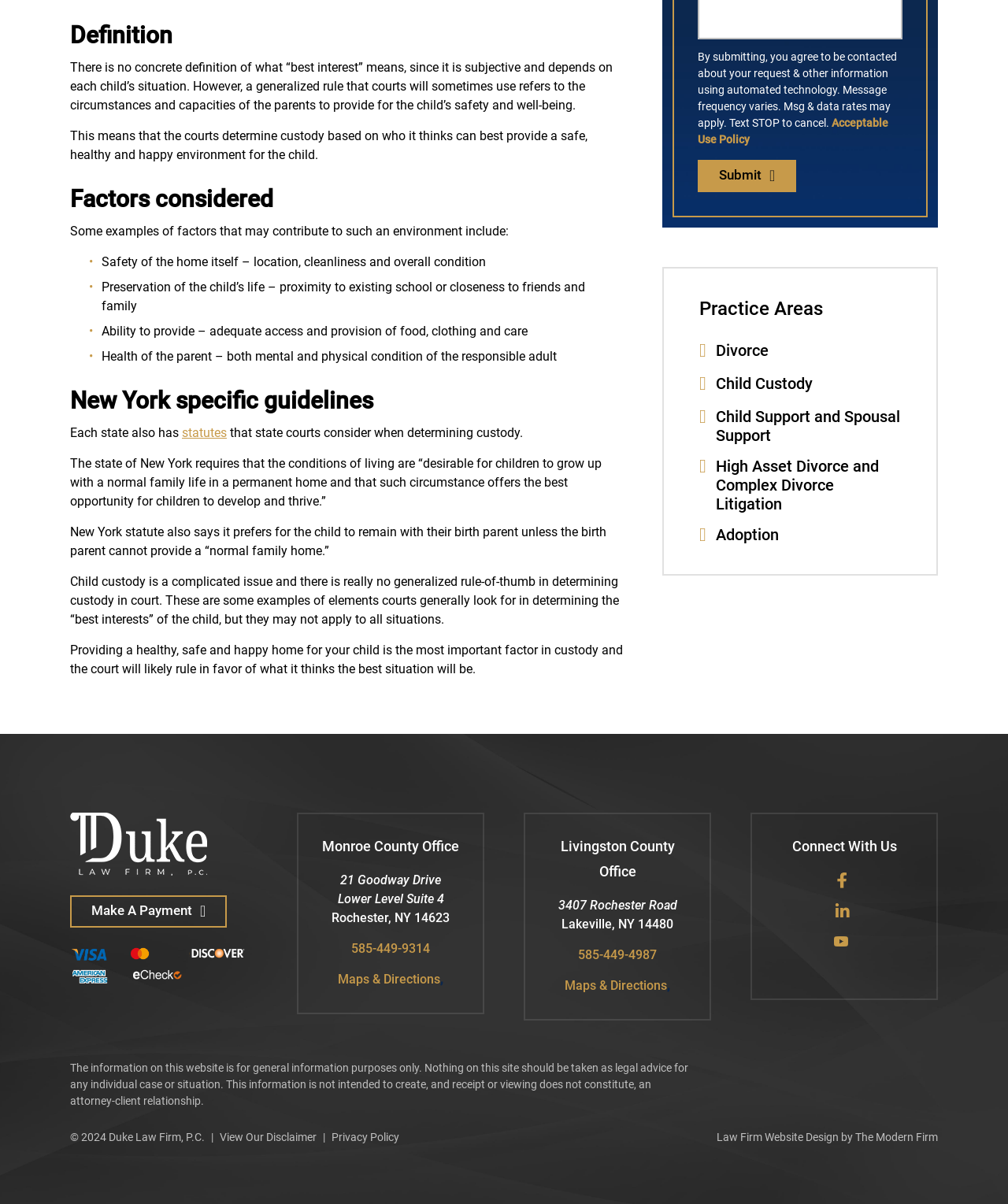Find the bounding box coordinates for the HTML element described in this sentence: "View Our Disclaimer". Provide the coordinates as four float numbers between 0 and 1, in the format [left, top, right, bottom].

[0.218, 0.939, 0.314, 0.95]